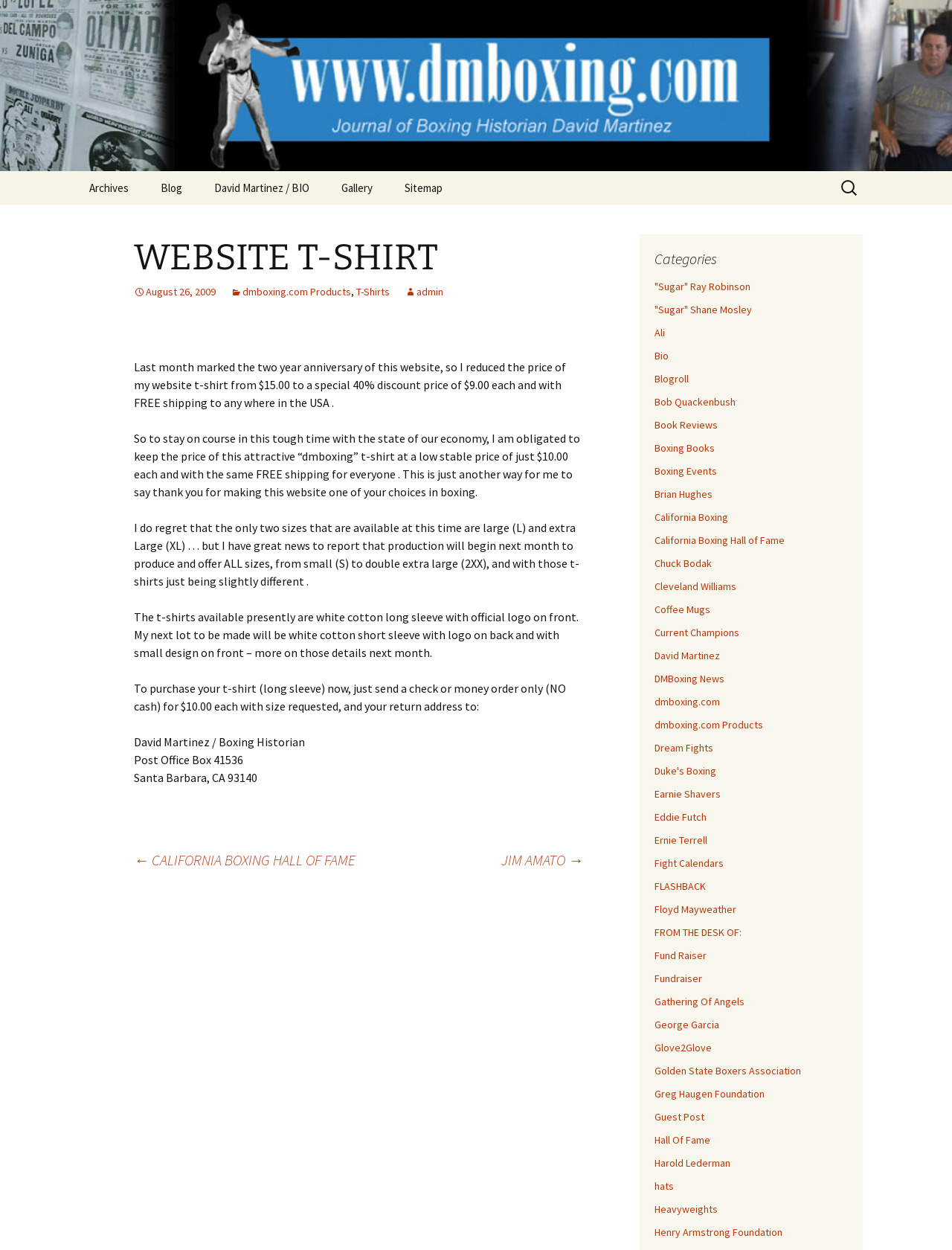Determine the bounding box coordinates of the clickable region to follow the instruction: "Go to Archives".

[0.078, 0.137, 0.151, 0.164]